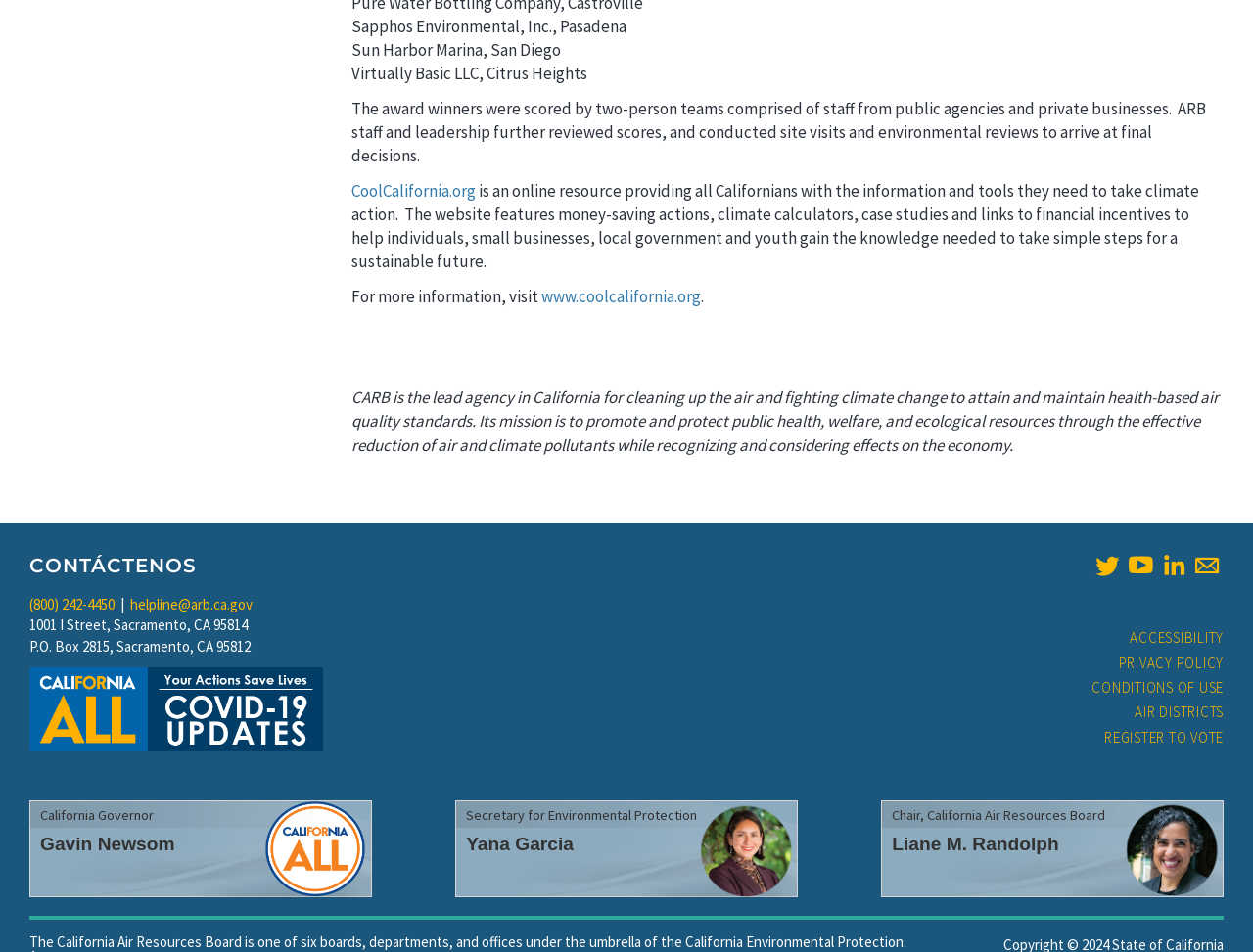Find and provide the bounding box coordinates for the UI element described here: "Register to Vote". The coordinates should be given as four float numbers between 0 and 1: [left, top, right, bottom].

[0.881, 0.761, 0.977, 0.788]